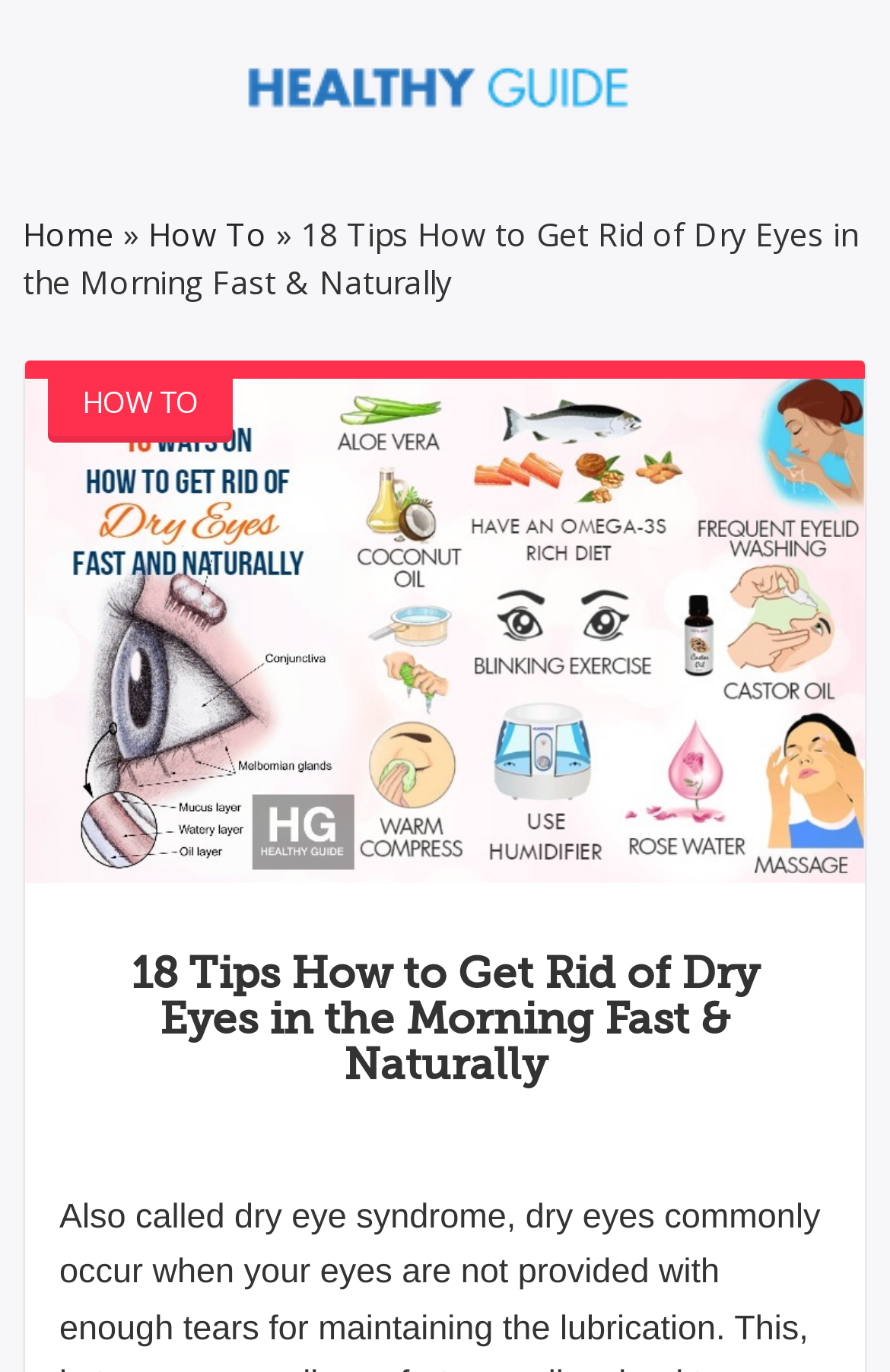Is the webpage providing health-related information?
Provide an in-depth answer to the question, covering all aspects.

I inferred this by looking at the website's name, 'HealthyGuide.com', and the topic of the webpage, which suggests that the webpage is providing health-related information and guidance.